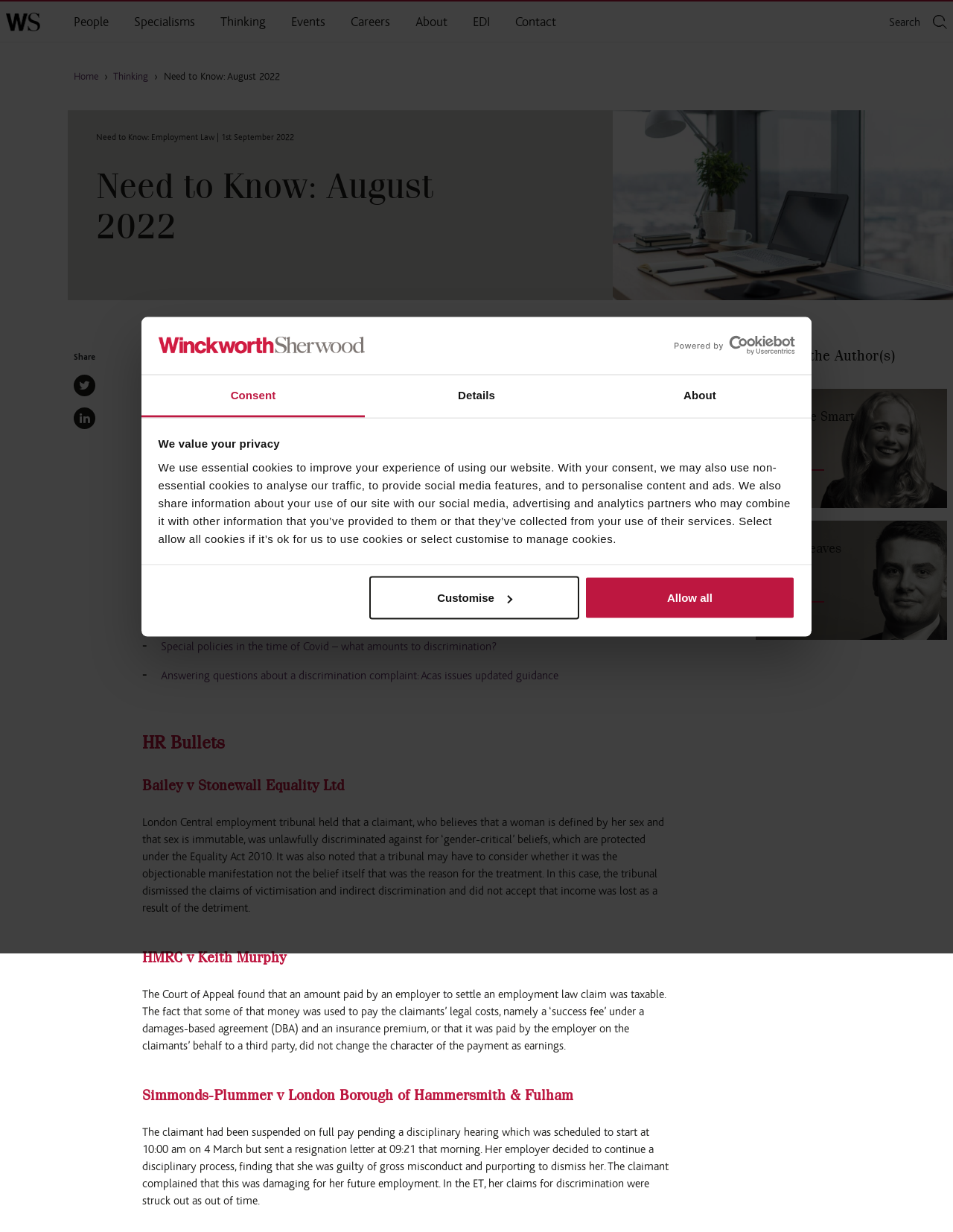Provide the bounding box coordinates for the specified HTML element described in this description: "Details". The coordinates should be four float numbers ranging from 0 to 1, in the format [left, top, right, bottom].

[0.383, 0.304, 0.617, 0.339]